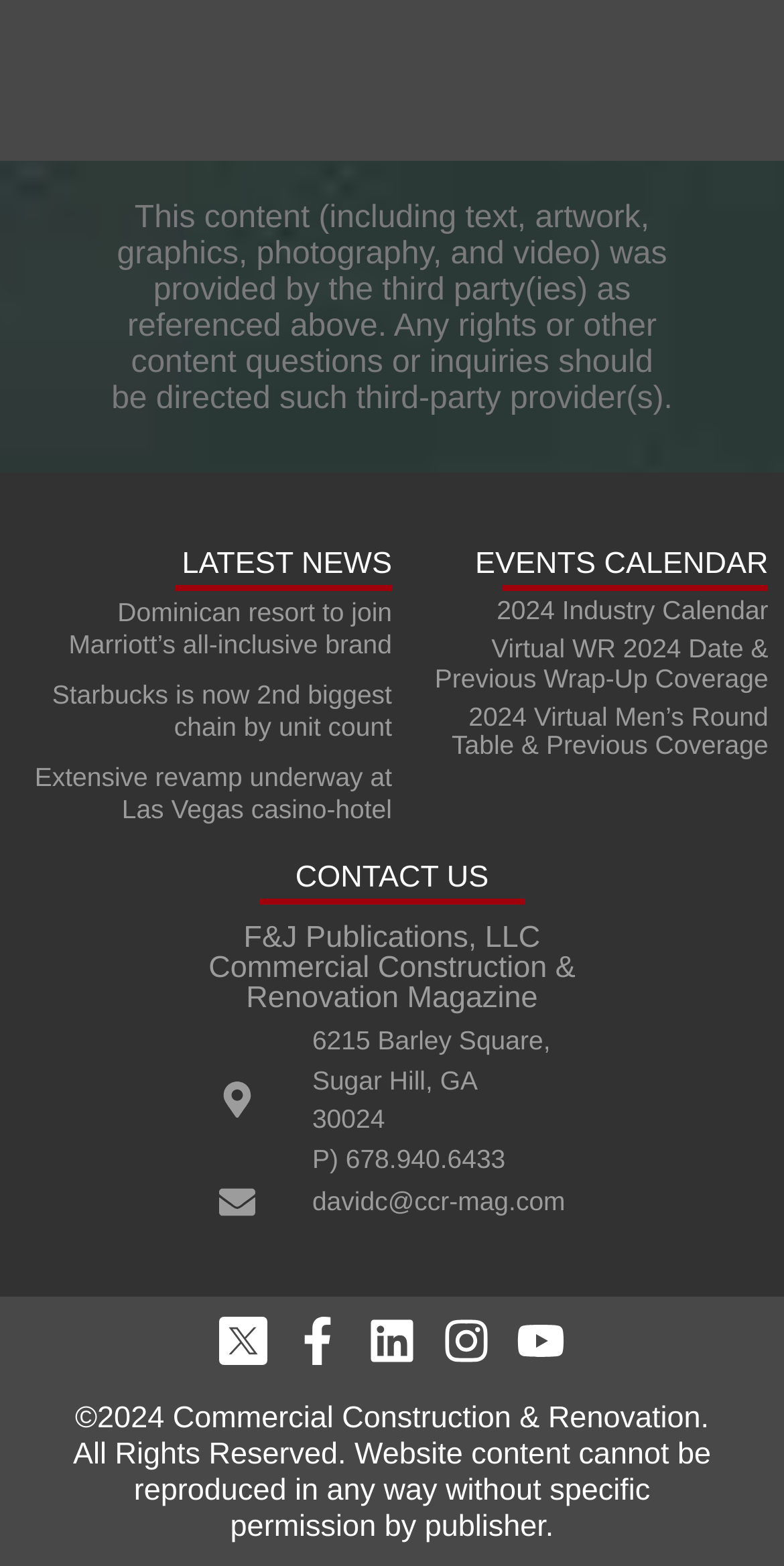Please find the bounding box for the UI element described by: "2024 Industry Calendar".

[0.51, 0.381, 0.98, 0.4]